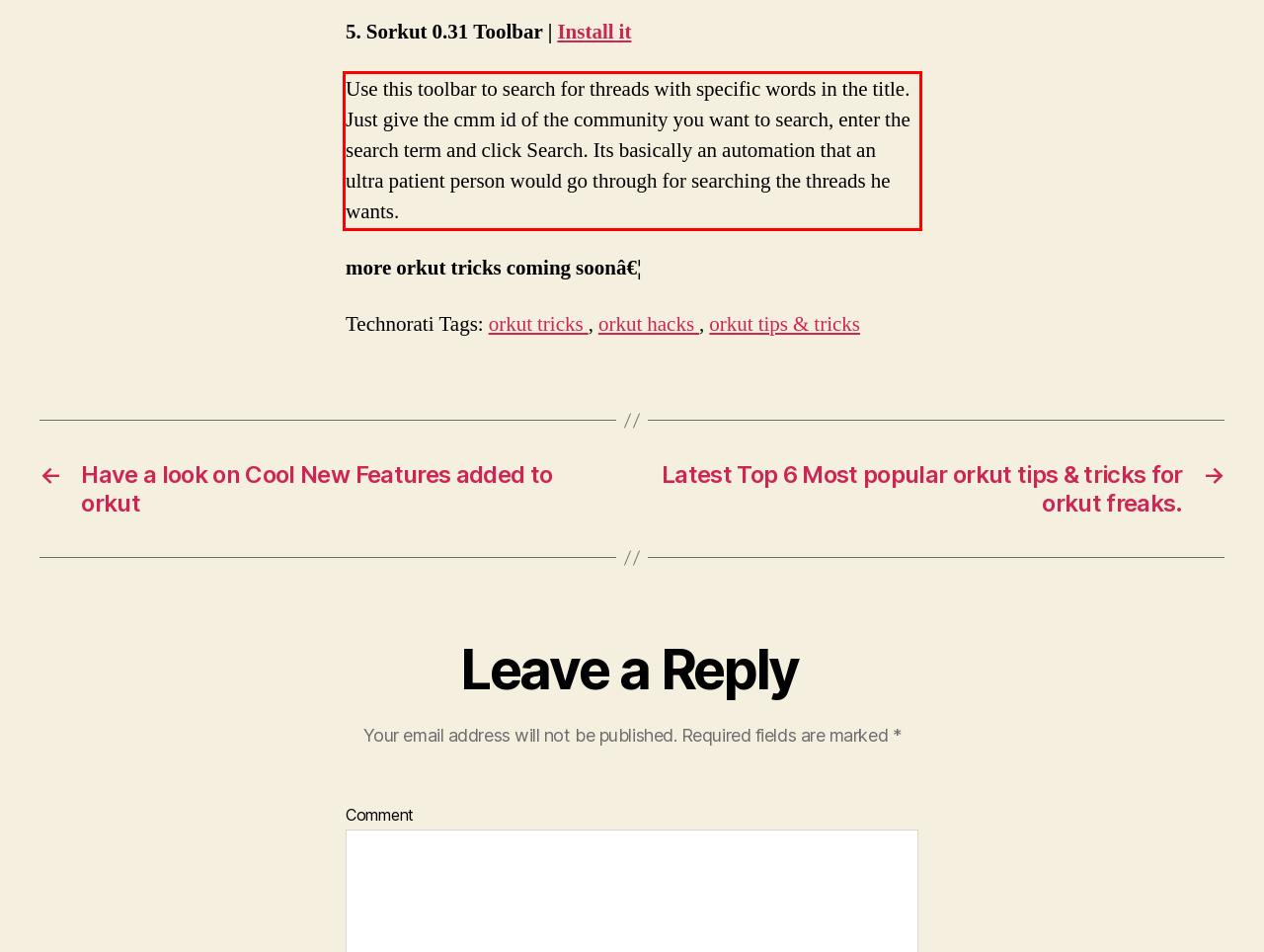Please recognize and transcribe the text located inside the red bounding box in the webpage image.

Use this toolbar to search for threads with specific words in the title. Just give the cmm id of the community you want to search, enter the search term and click Search. Its basically an automation that an ultra patient person would go through for searching the threads he wants.